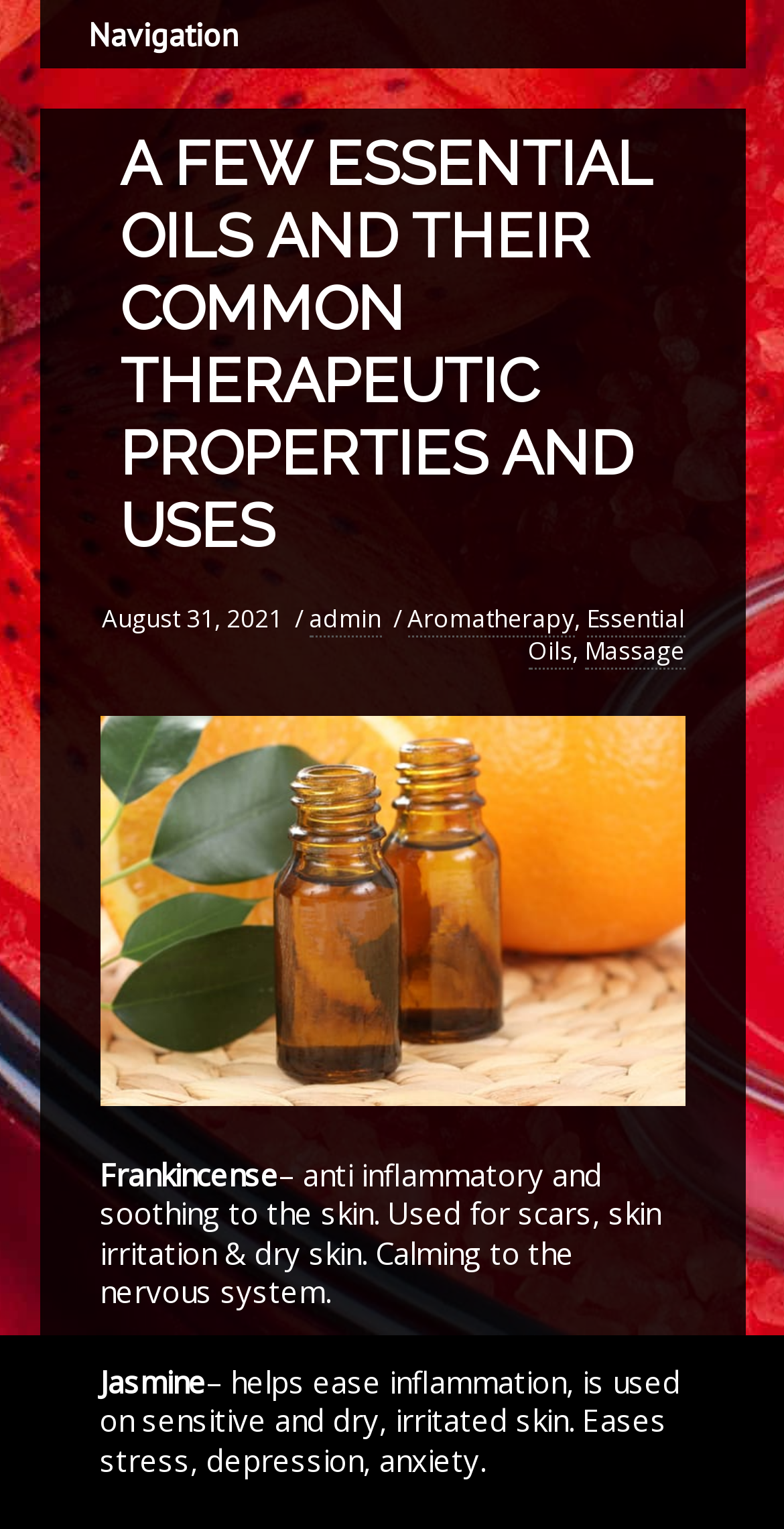Explain in detail what is displayed on the webpage.

The webpage appears to be a blog post or article about essential oils and their therapeutic properties. At the top, there is a heading that reads "A FEW ESSENTIAL OILS AND THEIR COMMON THERAPEUTIC PROPERTIES AND USES" which is centered and takes up most of the width of the page. Below the heading, there is a date "August 31, 2021" followed by a slash and the username "admin" which is a clickable link. To the right of the username, there are two more clickable links, "Aromatherapy" and "Essential Oils", separated by commas.

Further down the page, there are two sections of text, each describing a specific essential oil. The first section is about Frankincense, which is described as being anti-inflammatory and soothing to the skin, used for scars, skin irritation, and dry skin, and also calming to the nervous system. The text is left-aligned and takes up about two-thirds of the page width.

Below the Frankincense section, there is another section about Jasmine, which is described as helping to ease inflammation, used on sensitive and dry, irritated skin, and also easing stress, depression, and anxiety. This text is also left-aligned and takes up about two-thirds of the page width, similar to the Frankincense section.

There is a combobox at the top of the page, which is not expanded, and takes up about 90% of the page width.